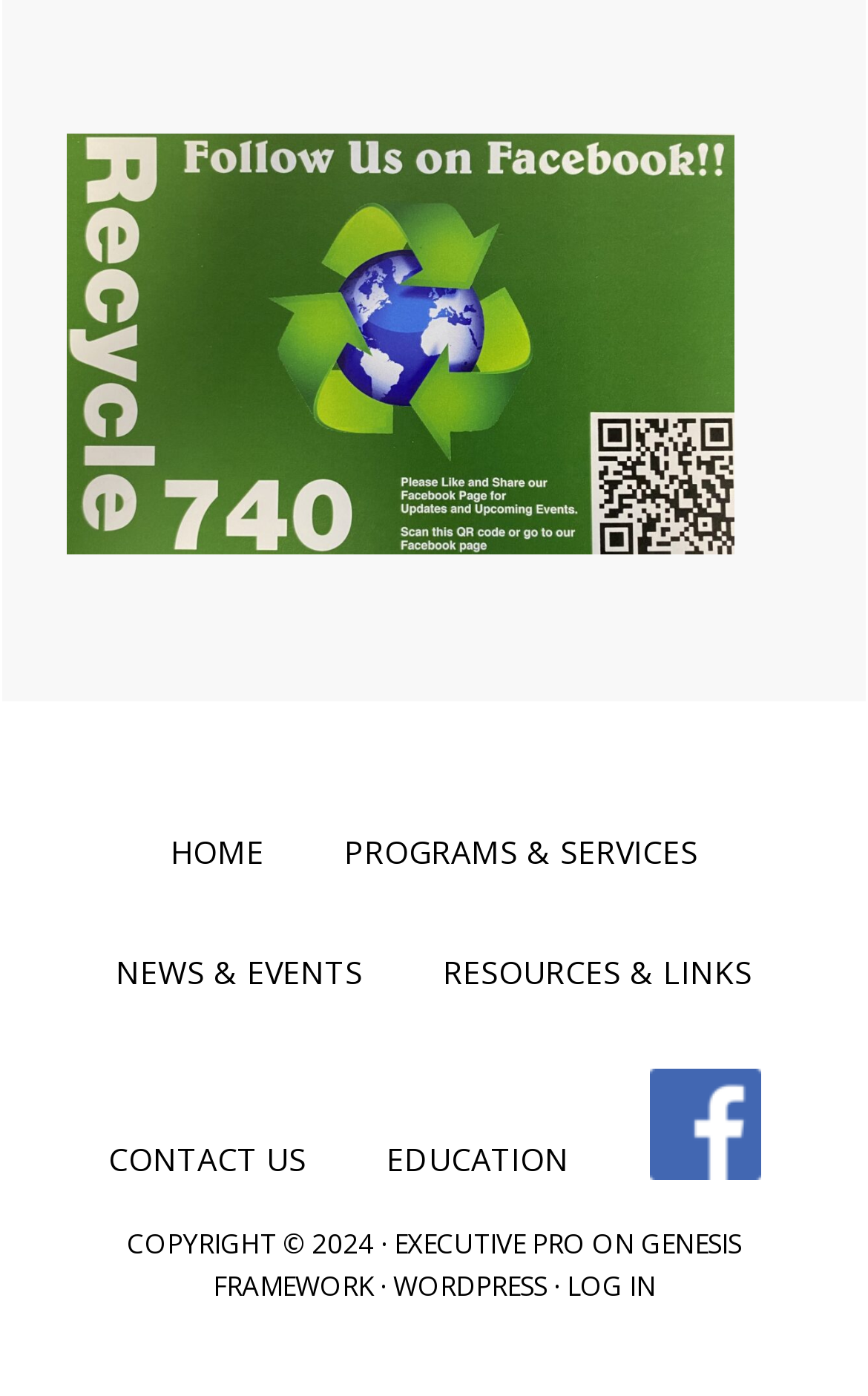Given the element description Log in, specify the bounding box coordinates of the corresponding UI element in the format (top-left x, top-left y, bottom-right x, bottom-right y). All values must be between 0 and 1.

[0.653, 0.907, 0.755, 0.934]